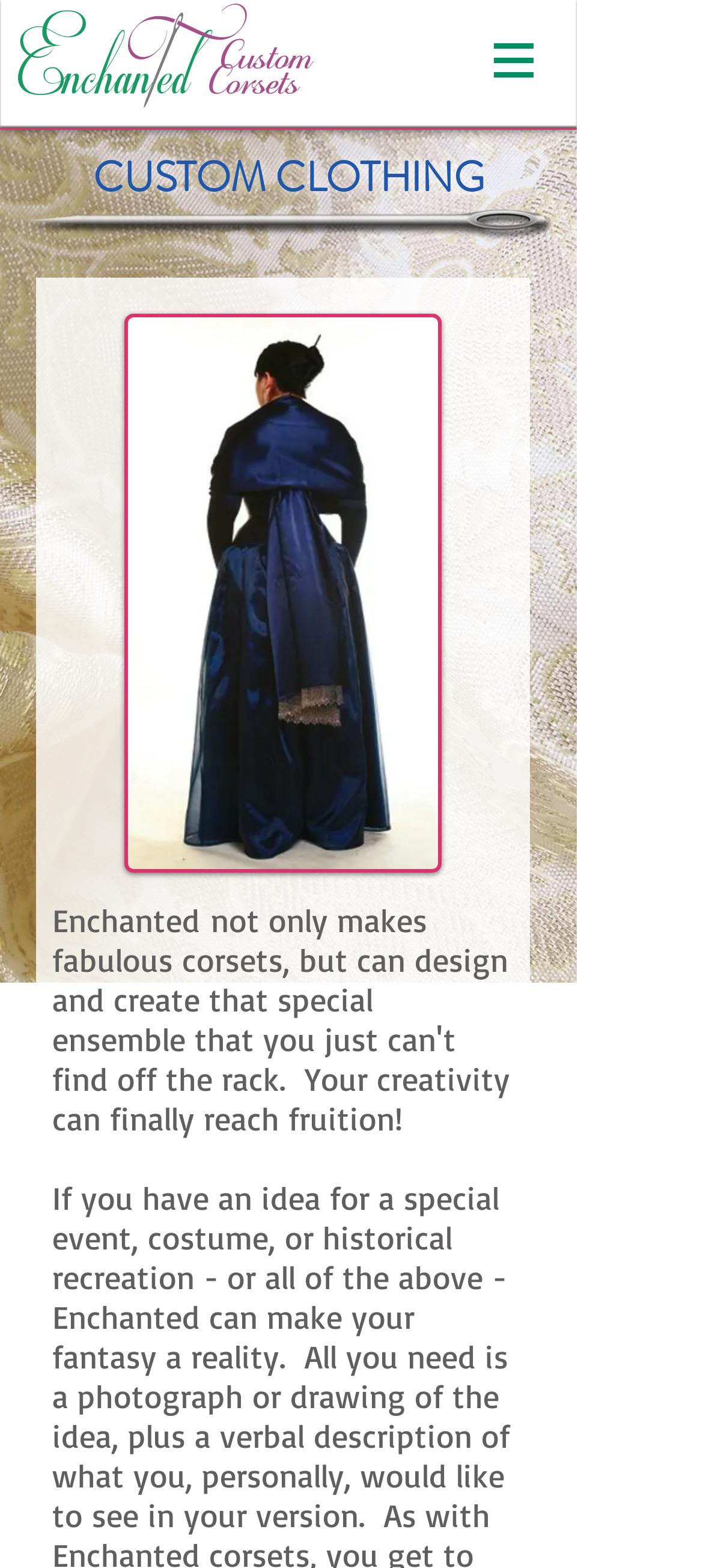What is the purpose of the 'Click to view Special Occasion Gallery' button?
Using the information from the image, answer the question thoroughly.

The 'Click to view Special Occasion Gallery' button is likely used to view a gallery of special occasion attire, as indicated by the text and the image of a custom prom dress ensemble next to it.